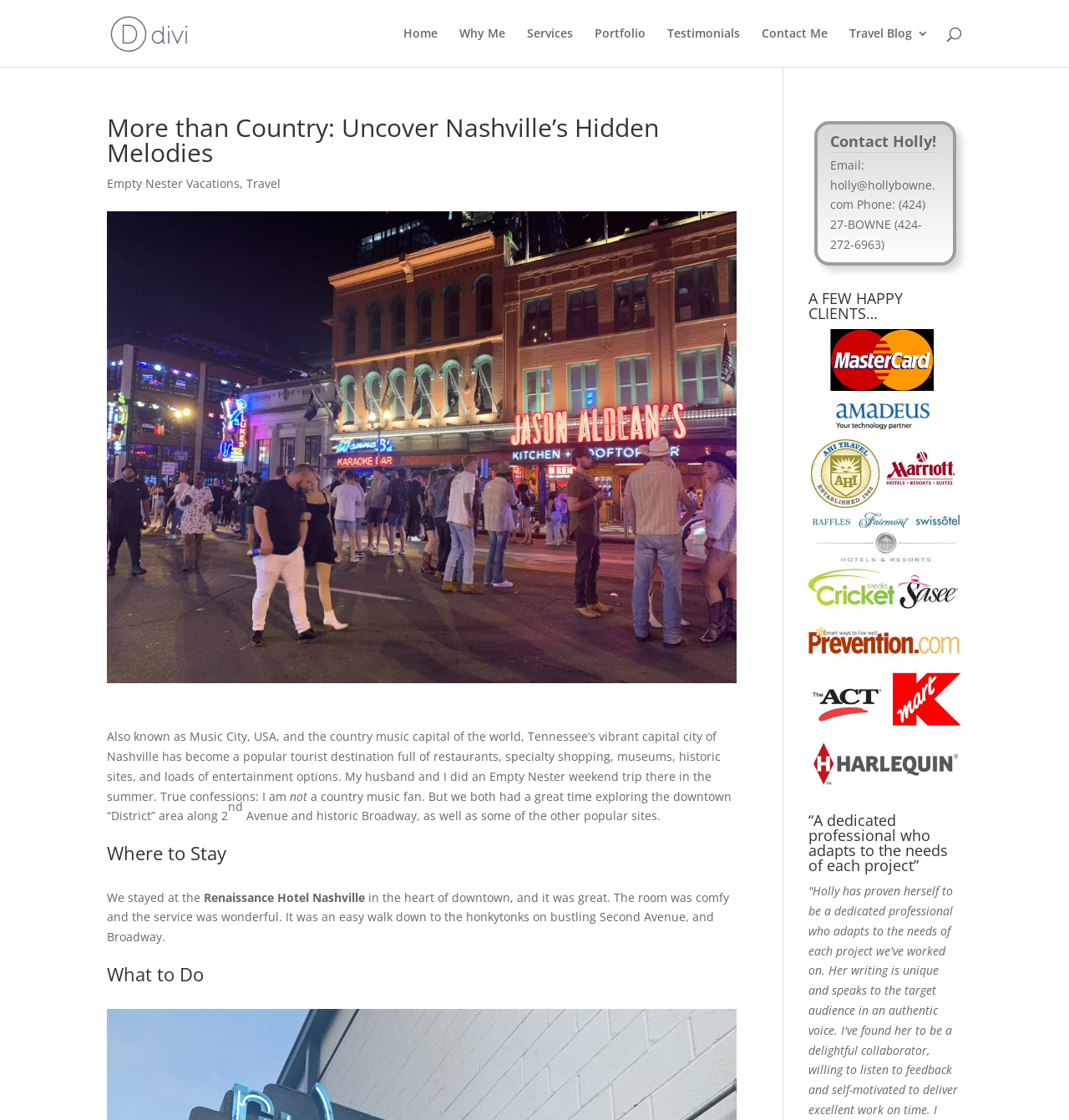Elaborate on the different components and information displayed on the webpage.

This webpage is a personal website for Holly Bowne, a hospitality technology and travel copywriter, with a focus on health and wellness. At the top, there is a link to her name, accompanied by an image, which serves as a logo. Below this, there is a navigation menu with links to various sections of the website, including "Home", "Why Me", "Services", "Portfolio", "Testimonials", "Contact Me", and "Travel Blog 3".

The main content of the webpage is divided into sections. The first section has a heading "More than Country: Uncover Nashville’s Hidden Melodies" and features an image of Nashville Travel. Below this, there is a paragraph of text describing Nashville as a tourist destination, followed by links to "Empty Nester Vacations" and "Travel".

The next section has a heading "Where to Stay" and describes the Renaissance Hotel Nashville, where the author stayed during her trip. This is followed by a section with a heading "What to Do", but the content of this section is not specified.

On the right side of the webpage, there is a call-to-action section with the text "Contact Holly!" and provides her email address and phone number. Below this, there is a section with a heading "A FEW HAPPY CLIENTS…" and features a link to "Content Marketing" with an accompanying image. Finally, there is a testimonial quote from a client, describing Holly as "a dedicated professional who adapts to the needs of each project".